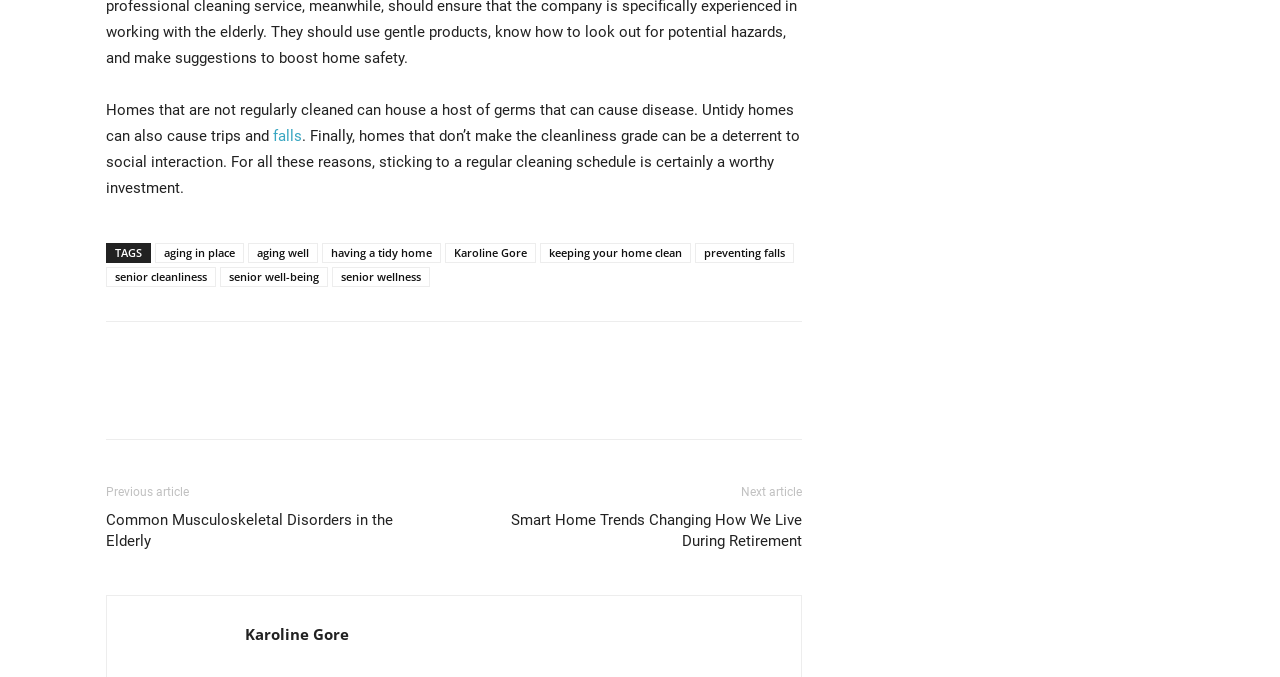Please specify the bounding box coordinates of the clickable region necessary for completing the following instruction: "Read the previous article about Common Musculoskeletal Disorders in the Elderly". The coordinates must consist of four float numbers between 0 and 1, i.e., [left, top, right, bottom].

[0.083, 0.754, 0.336, 0.816]